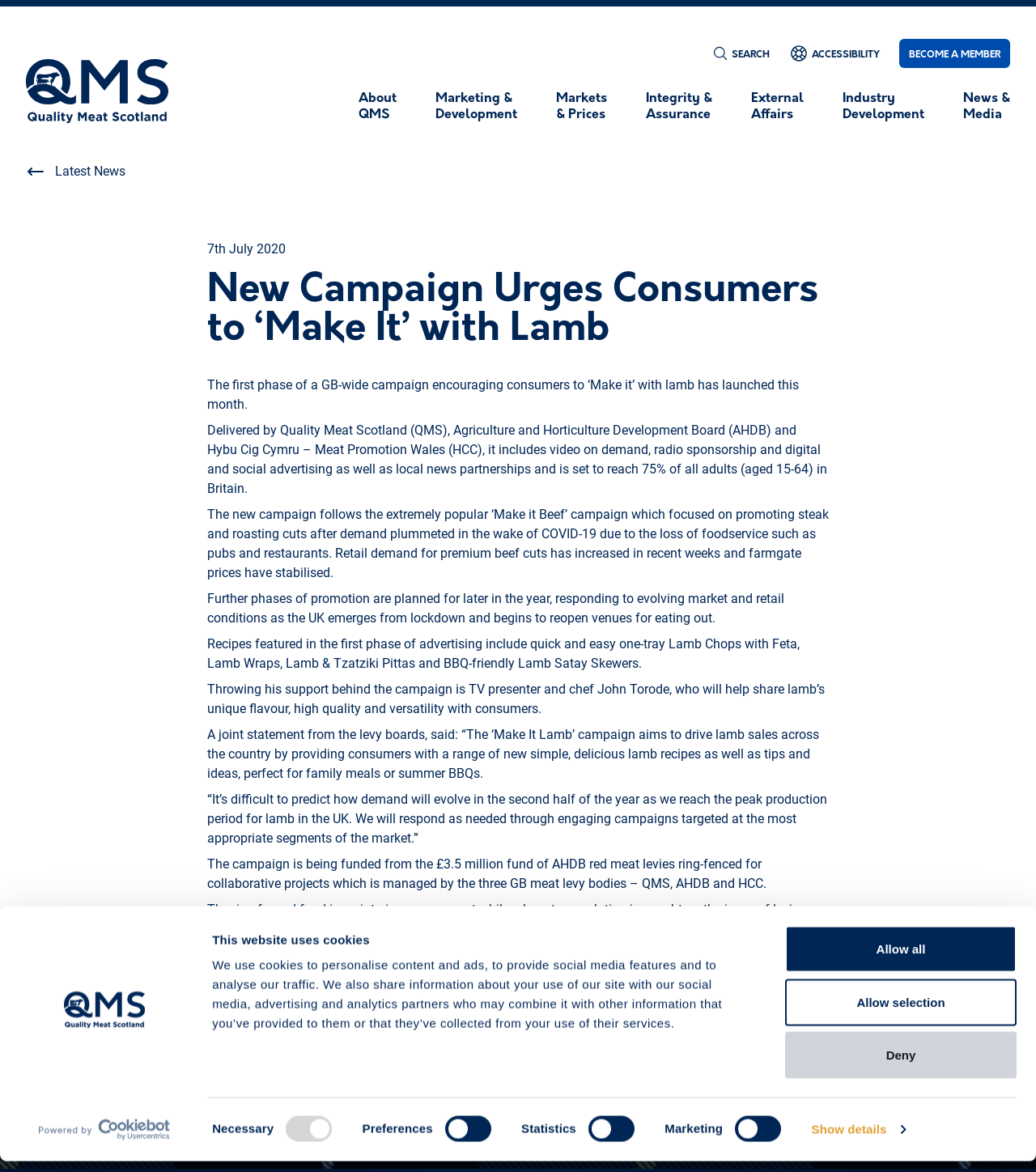What is the target audience of the campaign?
From the image, provide a succinct answer in one word or a short phrase.

Consumers